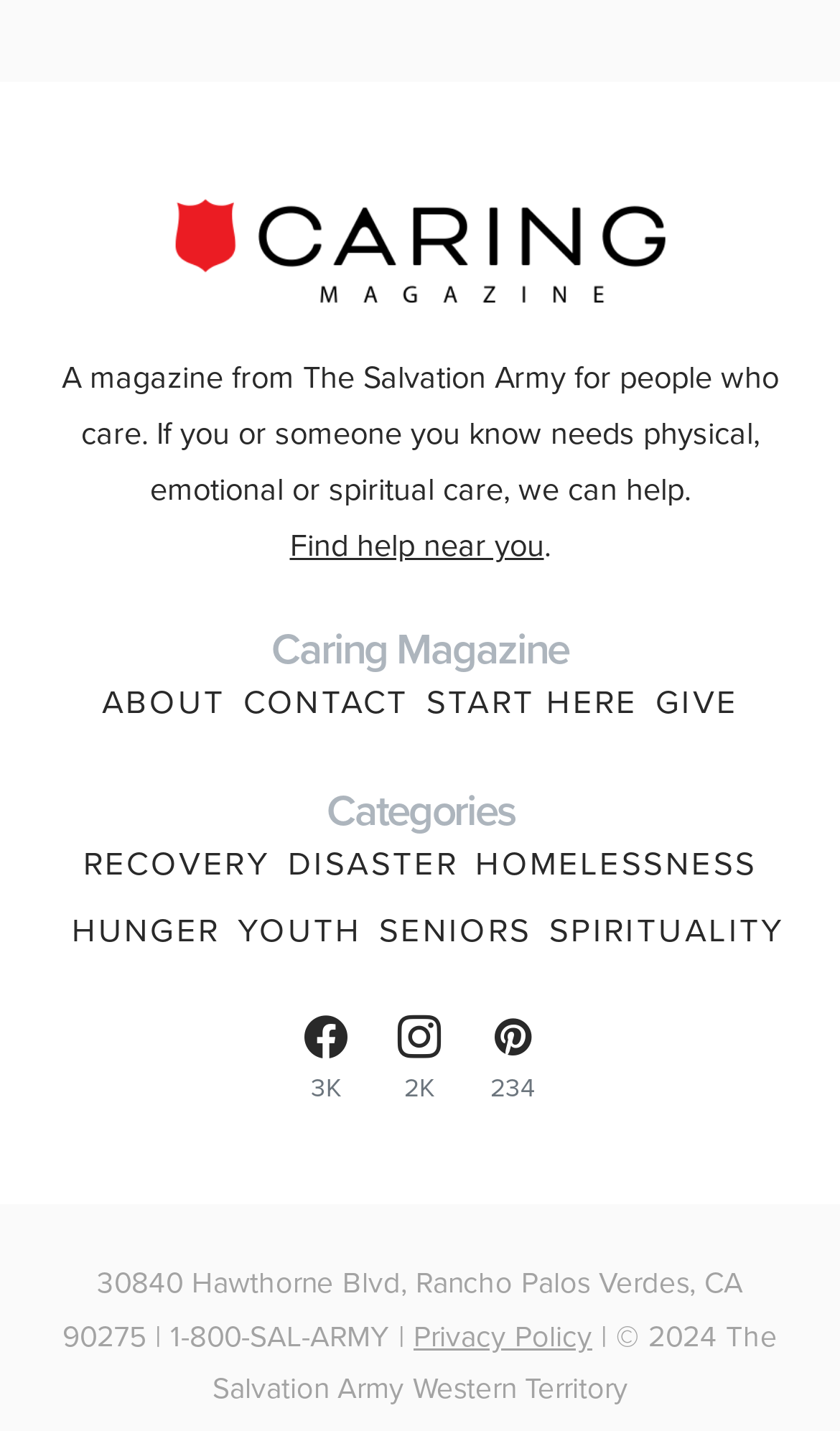Determine the bounding box coordinates for the clickable element required to fulfill the instruction: "Explore the 'RECOVERY' category". Provide the coordinates as four float numbers between 0 and 1, i.e., [left, top, right, bottom].

[0.099, 0.587, 0.322, 0.621]